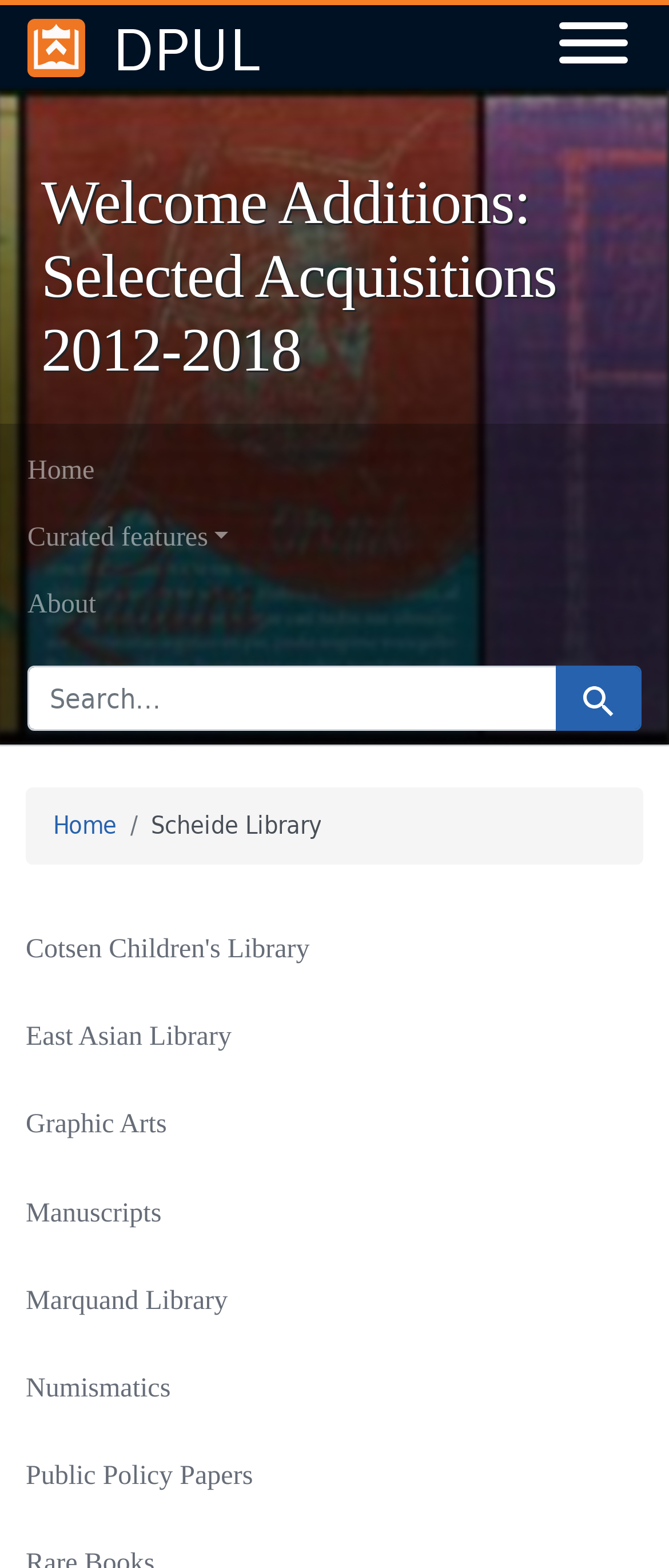Answer this question using a single word or a brief phrase:
What is the text of the first link on the page?

Skip to search